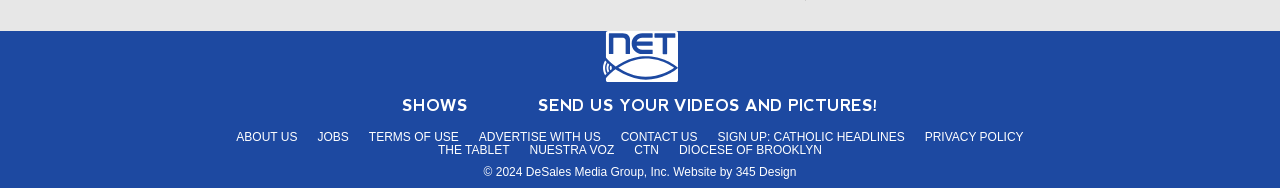Please specify the bounding box coordinates of the clickable region to carry out the following instruction: "Read Rule Change Process". The coordinates should be four float numbers between 0 and 1, in the format [left, top, right, bottom].

None